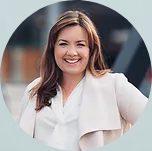Generate an elaborate caption that includes all aspects of the image.

This image features a professional portrait of Jacqueline Zerbe, a mortgage broker with TotalMortgage.ca. She is smiling confidently, dressed in a light-colored blouse and a stylish cream jacket, conveying professionalism and approachability. The background is softly blurred, focusing on her friendly demeanor. As a mortgage broker, Jacqueline serves clients throughout British Columbia, offering expert guidance in navigating mortgage options, particularly for self-employed individuals who face unique challenges in securing financing. Her approachable nature is reflected in her engaging expression, making her a reliable contact for potential clients seeking mortgage solutions.